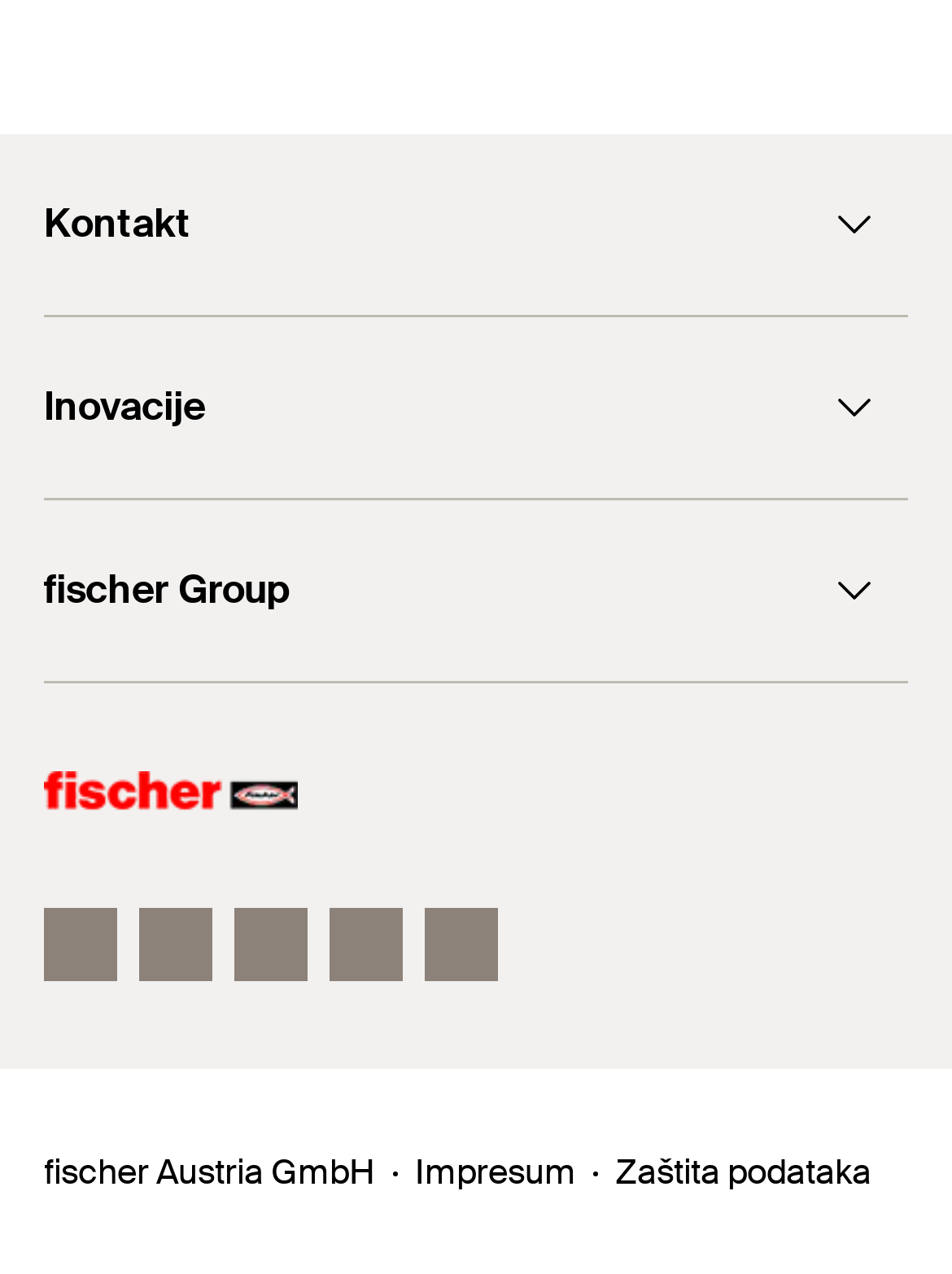Please answer the following question using a single word or phrase: 
What is the text above the Instagram link?

Kontakt